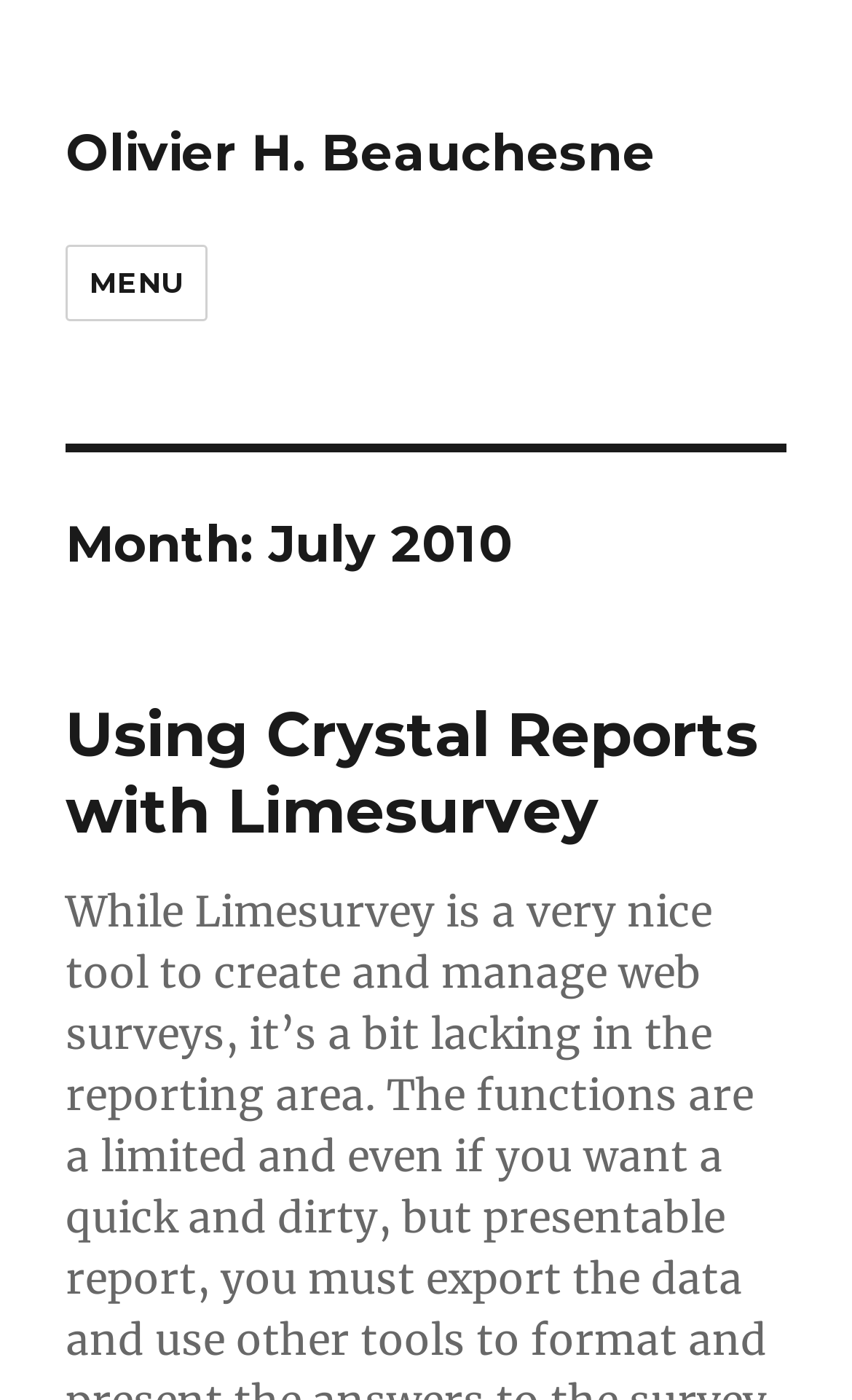Based on the image, please respond to the question with as much detail as possible:
What is the name of the author?

The name of the author can be found in the link at the top of the page, which says 'Olivier H. Beauchesne'. This link is likely the author's name and profile link.